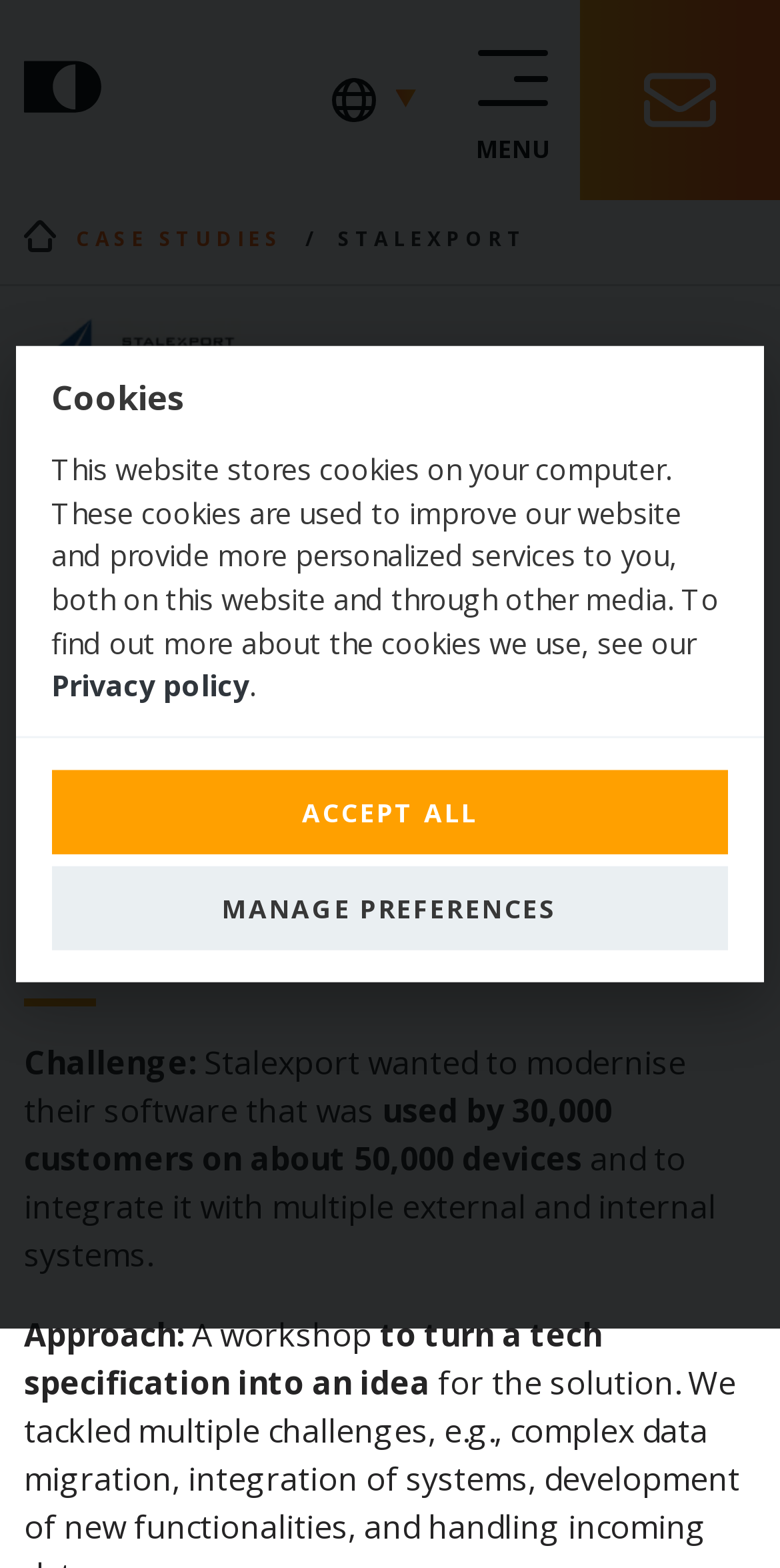Using floating point numbers between 0 and 1, provide the bounding box coordinates in the format (top-left x, top-left y, bottom-right x, bottom-right y). Locate the UI element described here: parent_node: CASE STUDIES aria-label="Home"

[0.031, 0.138, 0.072, 0.166]